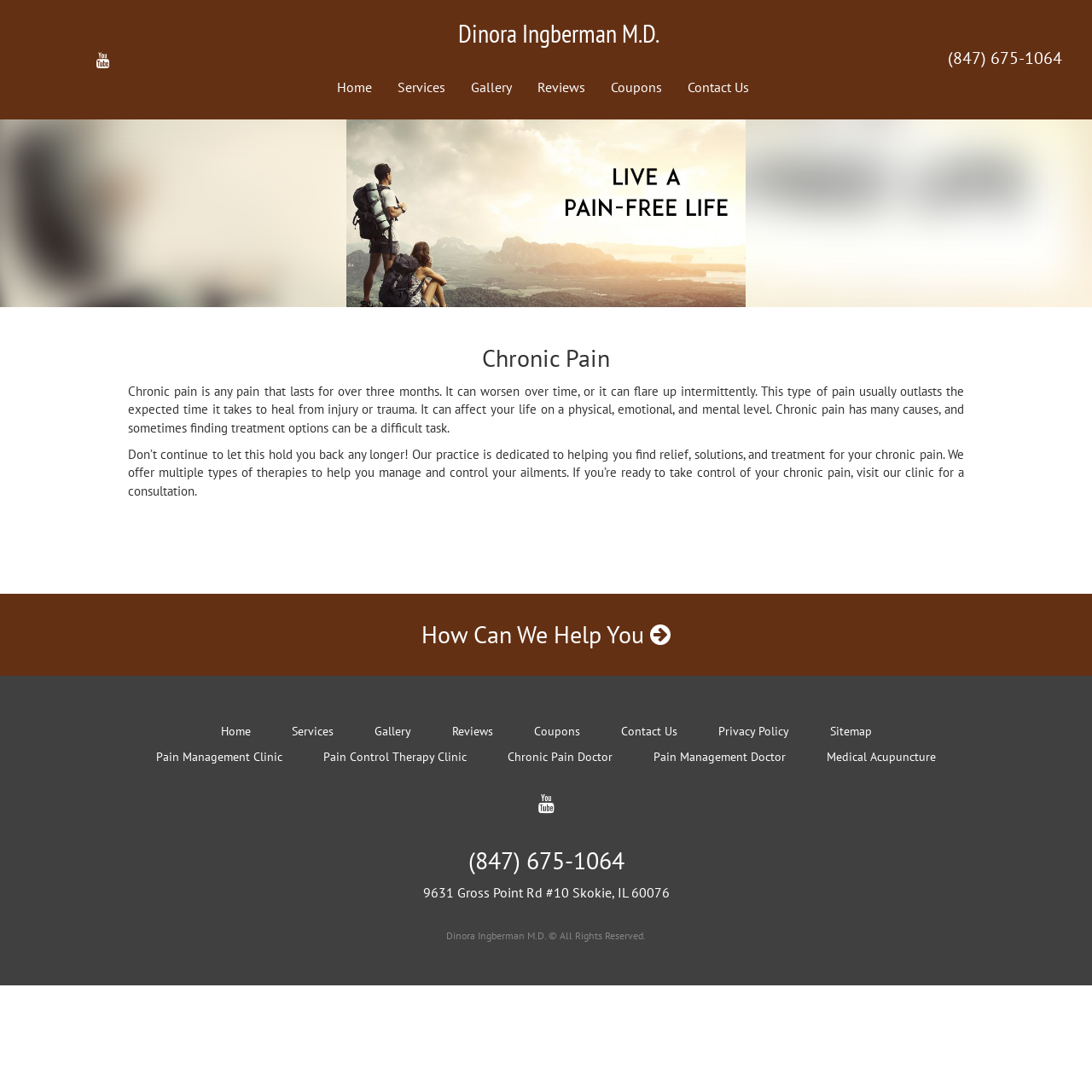Identify the bounding box coordinates of the clickable section necessary to follow the following instruction: "Learn more about Chronic Pain". The coordinates should be presented as four float numbers from 0 to 1, i.e., [left, top, right, bottom].

[0.117, 0.316, 0.883, 0.34]